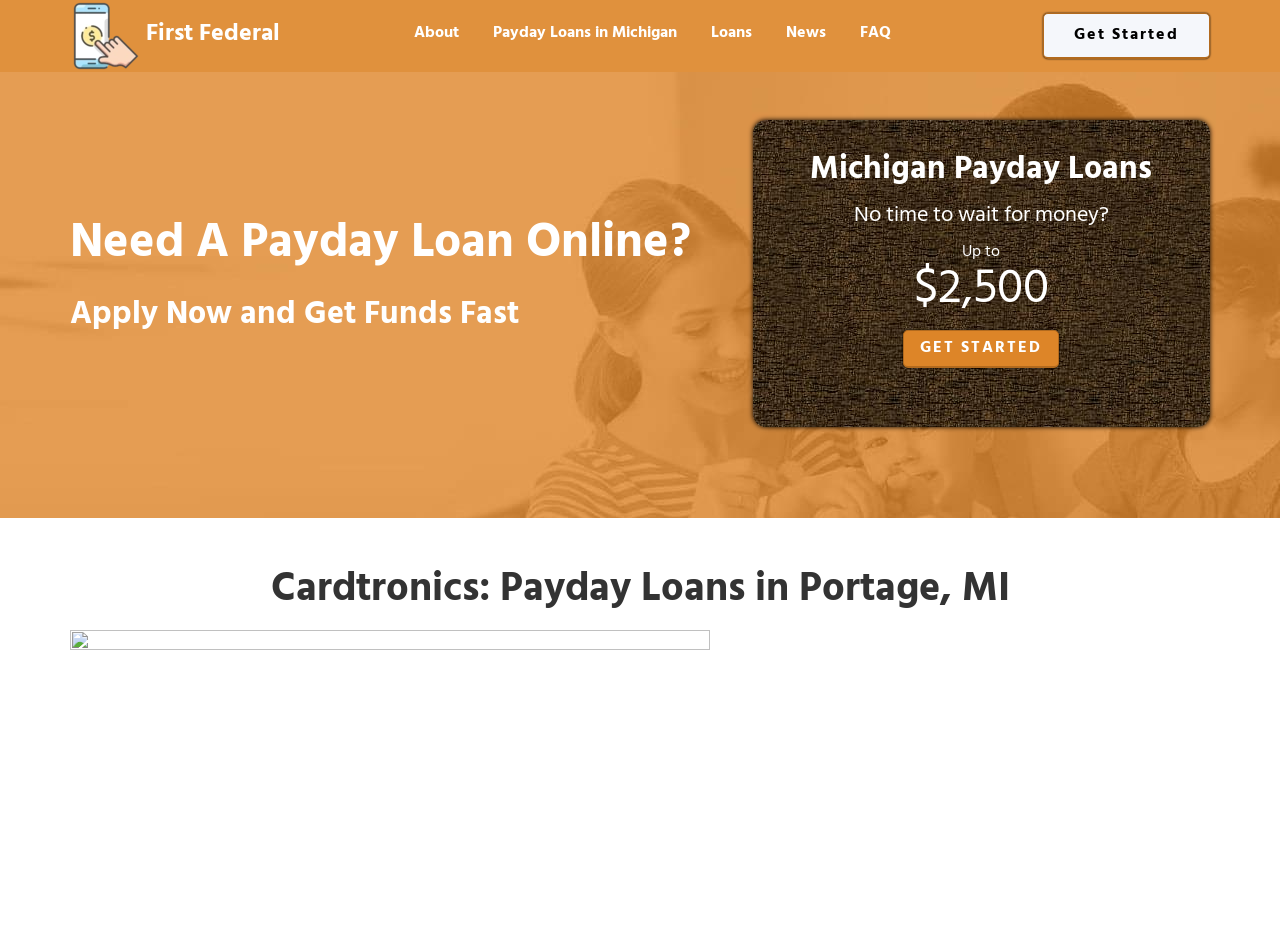Please identify the bounding box coordinates of the area that needs to be clicked to follow this instruction: "Click GET STARTED link".

[0.706, 0.348, 0.828, 0.388]